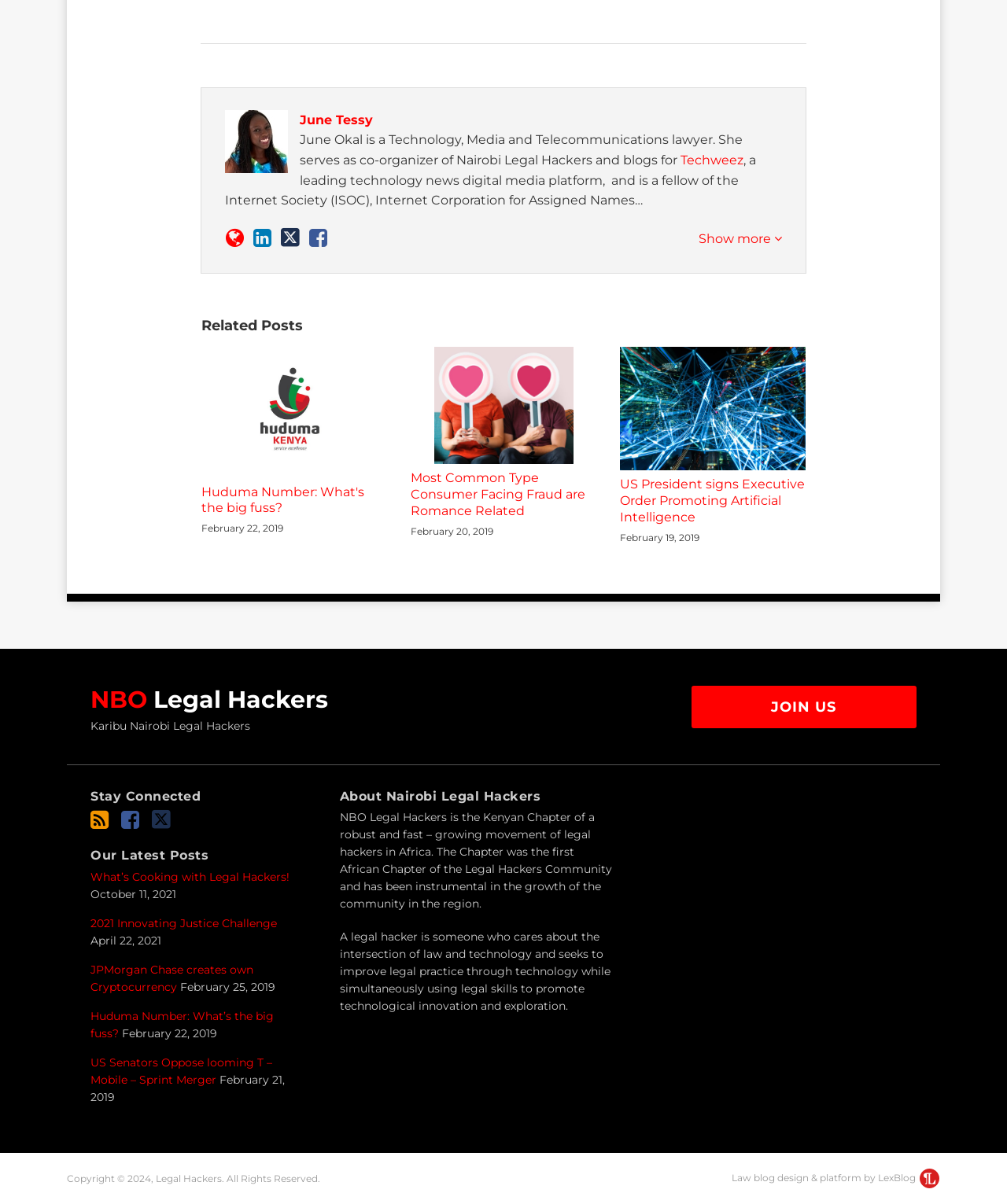Predict the bounding box for the UI component with the following description: "parent_node: June Tessy".

[0.223, 0.091, 0.286, 0.144]